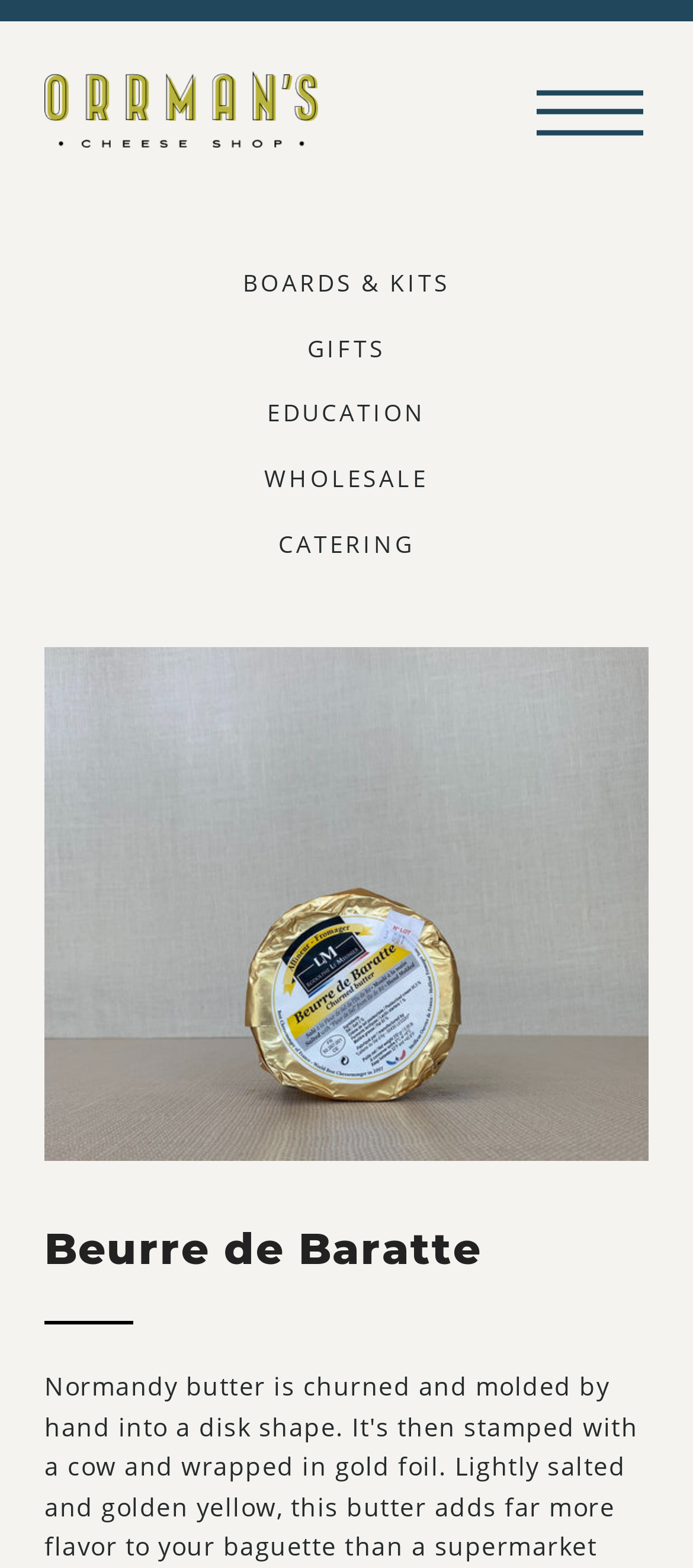Given the element description, predict the bounding box coordinates in the format (top-left x, top-left y, bottom-right x, bottom-right y), using floating point numbers between 0 and 1: title="10841877_10207221188911885_1297289609078833628_o"

None